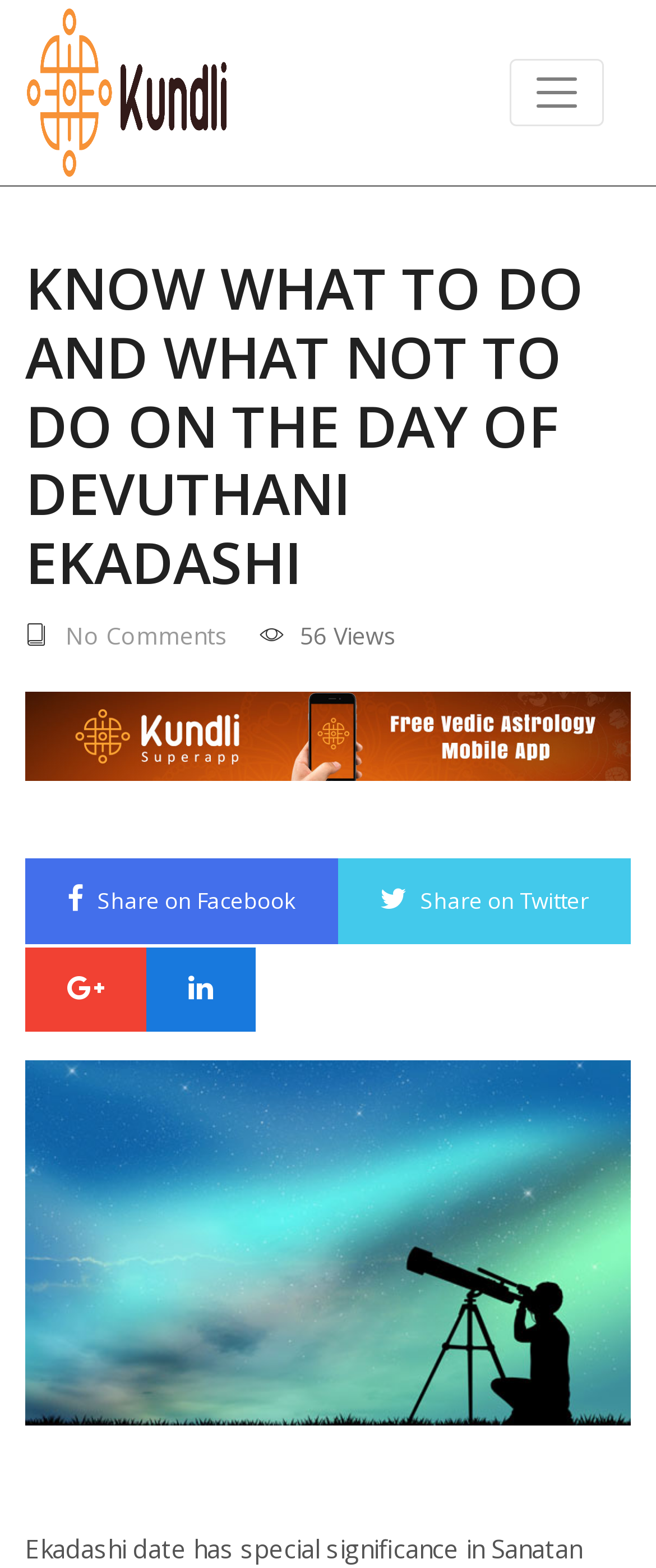Write a detailed summary of the webpage, including text, images, and layout.

The webpage is about Jyotisha, an ancient Indian system of astrology. At the top left corner, there is a logo image with a link labeled "Your Logo". On the top right side, there is an empty button. 

Below the logo, there is a prominent heading that reads "KNOW WHAT TO DO AND WHAT NOT TO DO ON THE DAY OF DEVUTHANI EKADASHI", which takes up most of the width of the page. 

Underneath the heading, there is a link with a "no comments" icon, followed by a text "56 Views" on the right side. 

Further down, there is a large image that spans the entire width of the page. Above the image, there are social media sharing links, including "Share on Facebook" and "Share on Twitter" on the left and right sides, respectively. There are also two more links with icons, one on the left and one on the right, but their meanings are unclear. 

At the very bottom of the page, there is another link that spans the entire width of the page, but its purpose is not clear.